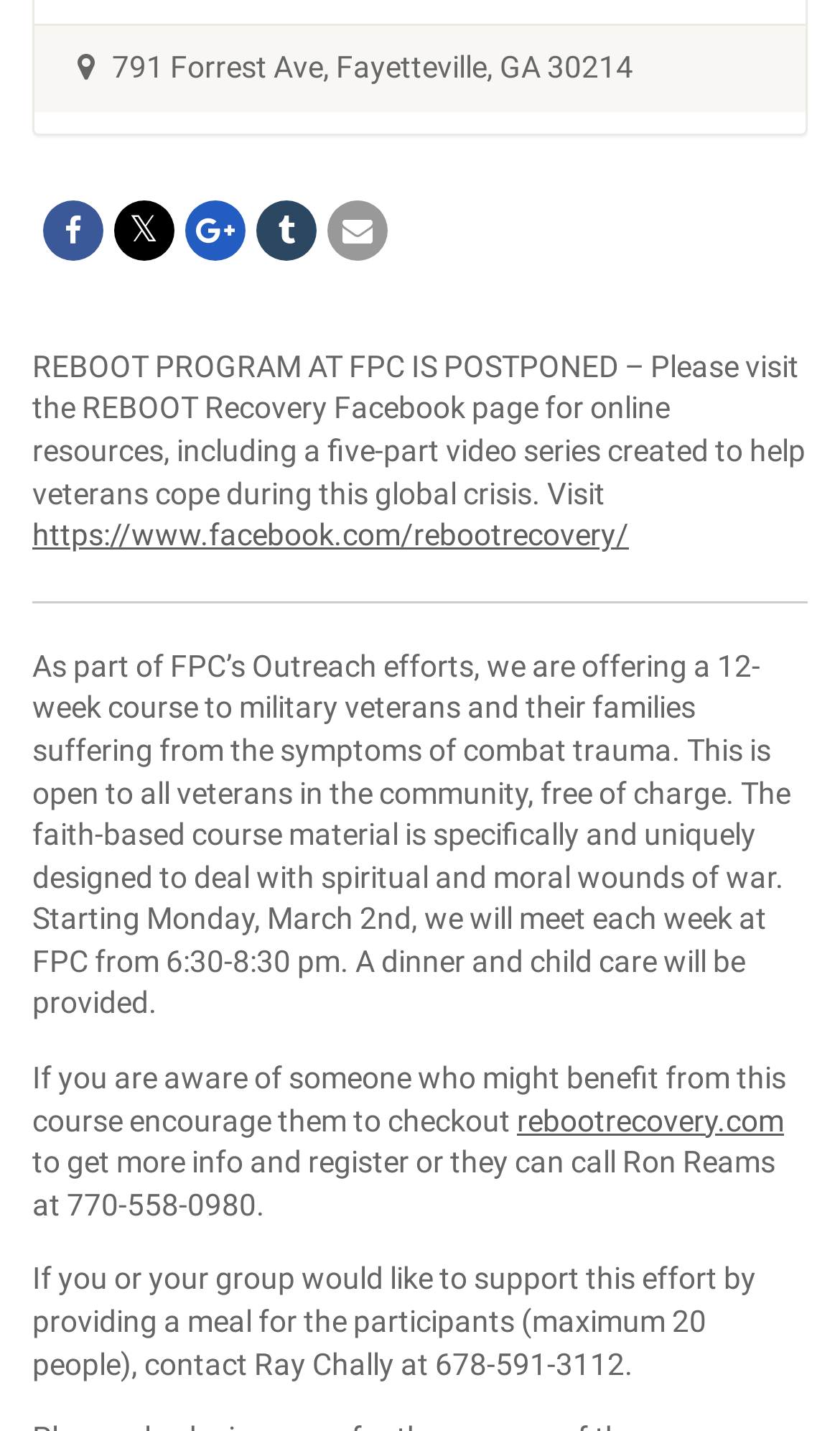Indicate the bounding box coordinates of the element that must be clicked to execute the instruction: "Call Ron Reams". The coordinates should be given as four float numbers between 0 and 1, i.e., [left, top, right, bottom].

[0.038, 0.8, 0.923, 0.854]